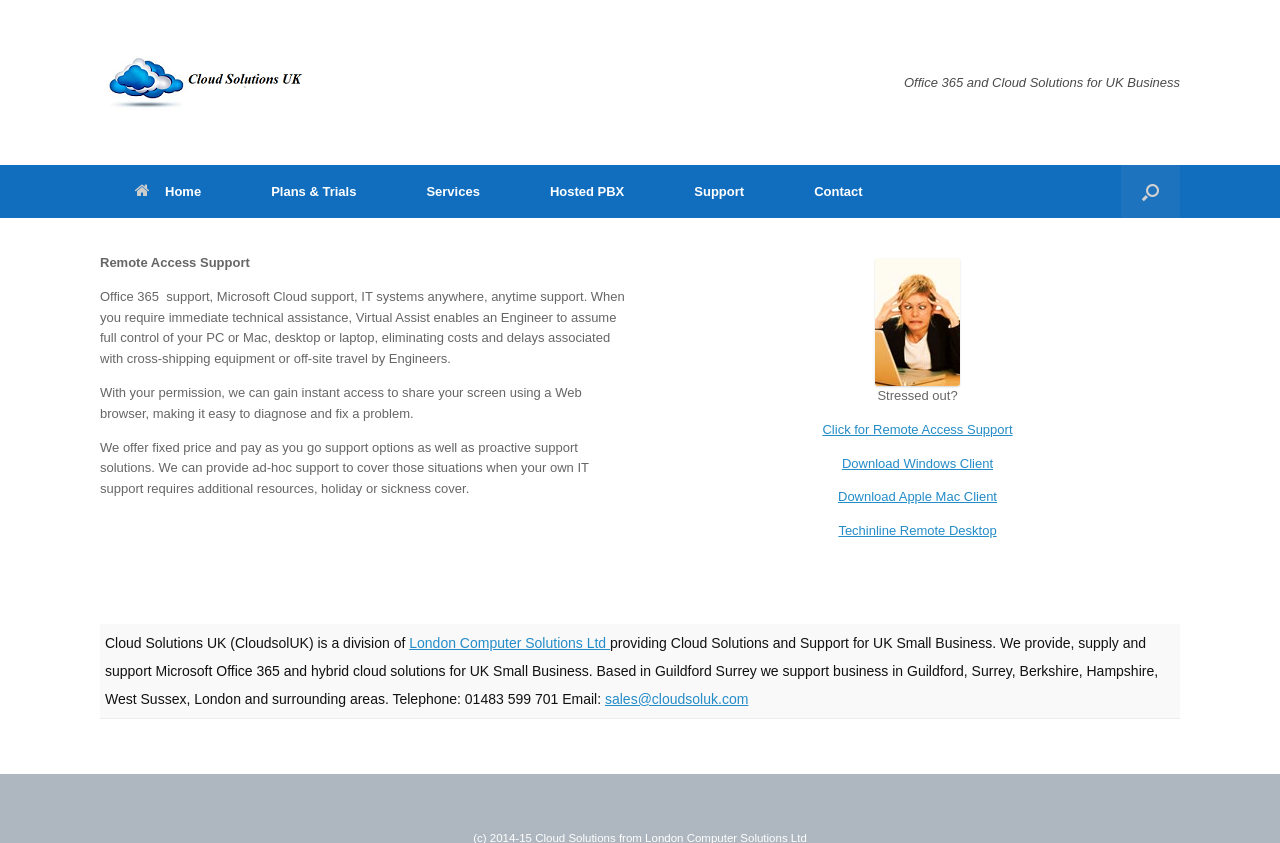What is the main service provided by the company?
Please provide a single word or phrase as the answer based on the screenshot.

Office 365 support